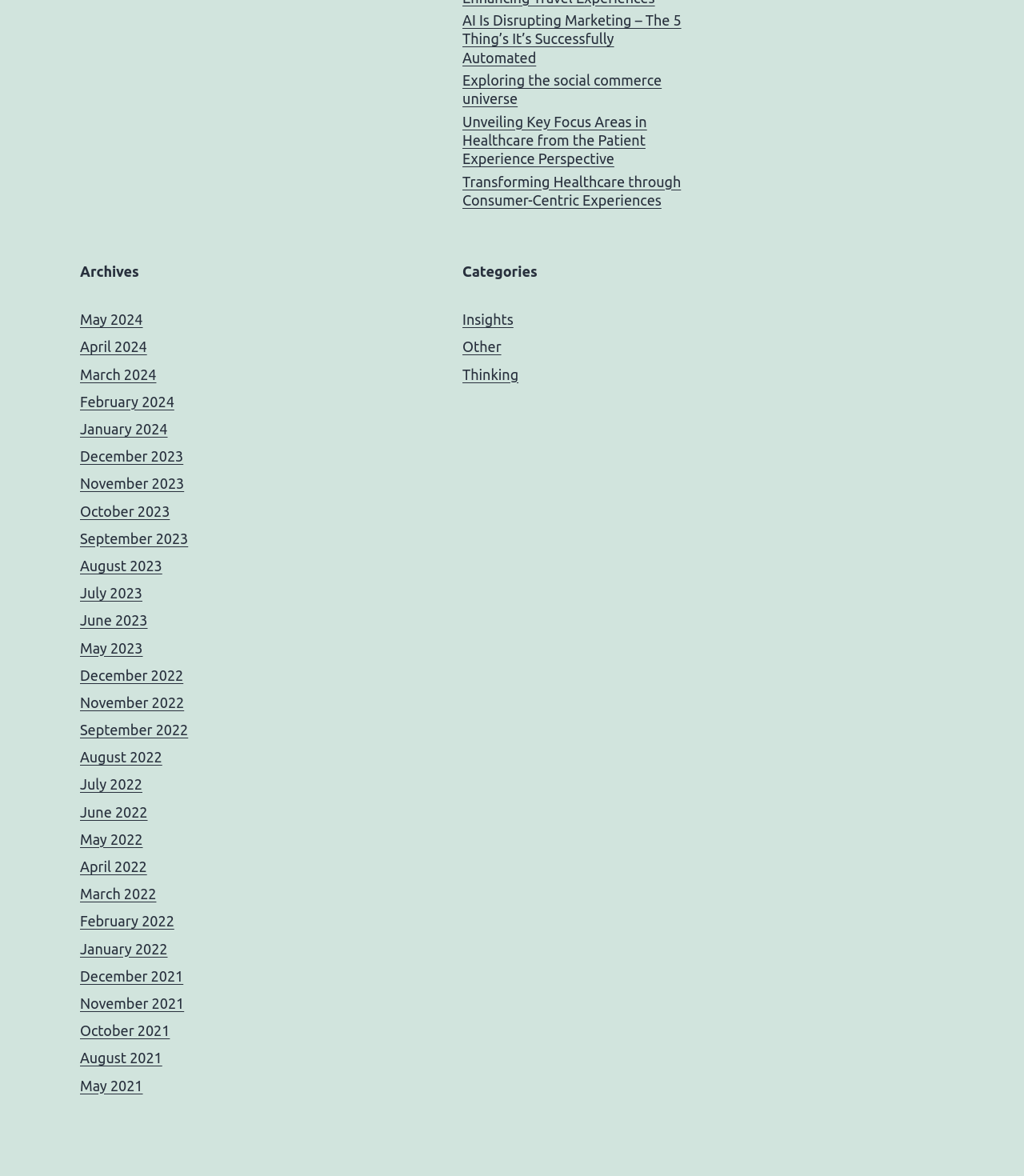Predict the bounding box coordinates of the area that should be clicked to accomplish the following instruction: "View archives from August 2022". The bounding box coordinates should consist of four float numbers between 0 and 1, i.e., [left, top, right, bottom].

[0.078, 0.637, 0.158, 0.651]